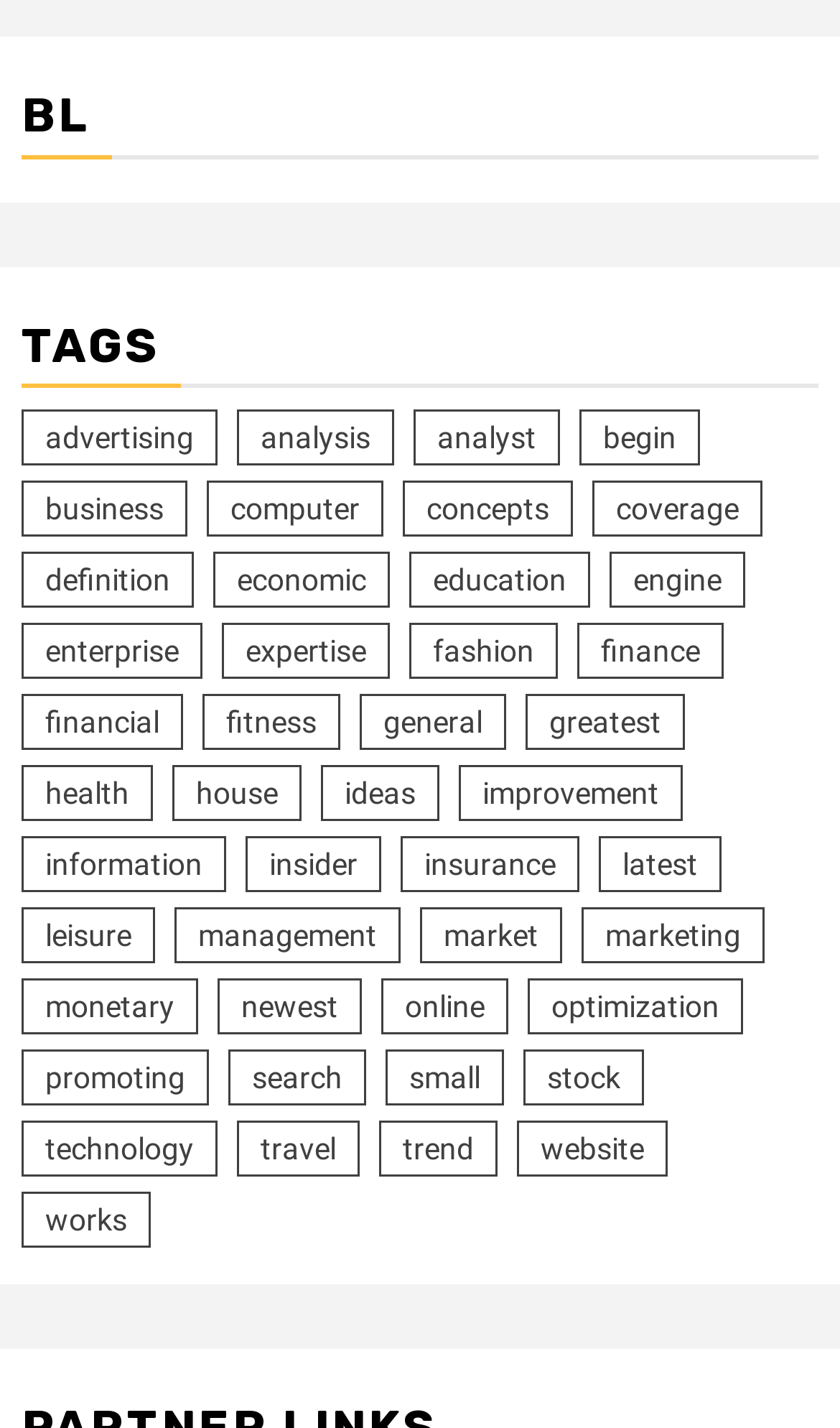Determine the bounding box coordinates of the UI element described below. Use the format (top-left x, top-left y, bottom-right x, bottom-right y) with floating point numbers between 0 and 1: begin

[0.69, 0.286, 0.833, 0.326]